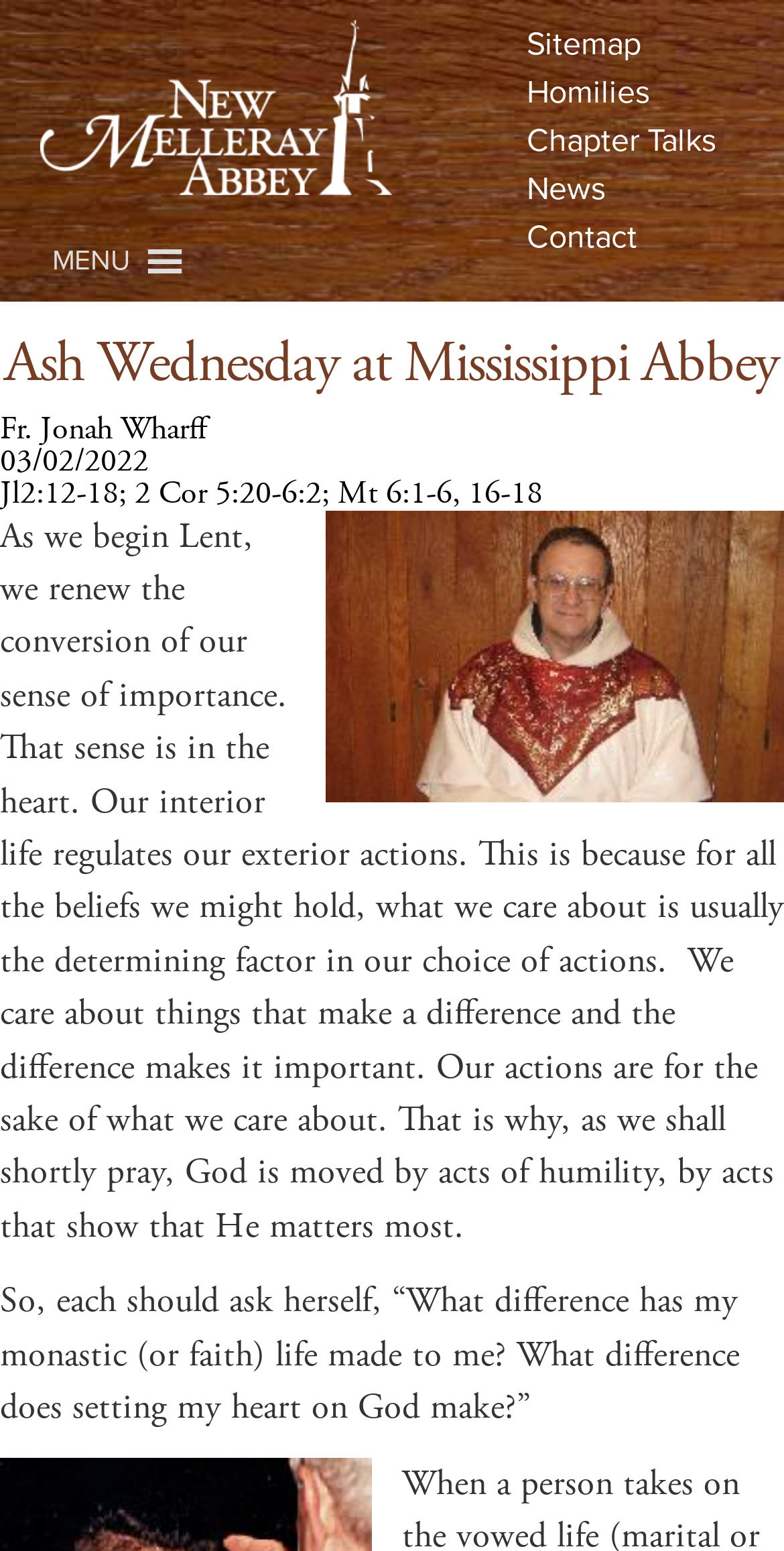What is the date of the homily?
Refer to the image and give a detailed answer to the question.

I found the date of the homily by looking at the text below the heading 'Ash Wednesday at Mississippi Abbey', which says '03/02/2022'.